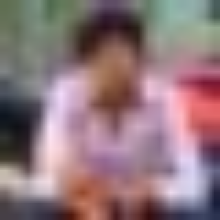Paint a vivid picture with your description of the image.

This image features a person seated outdoors, facing the camera, with a blurred background of greenery and objects that suggest a relaxed environment. The individual has a casual appearance, sporting a light-colored shirt with a subtle pattern. Their expression is thoughtful, adding a contemplative mood to the scene. The context around the image likely pertains to a topic about personal stories or public figures, given the surrounding content on the webpage related to individuals and lifestyle insights.